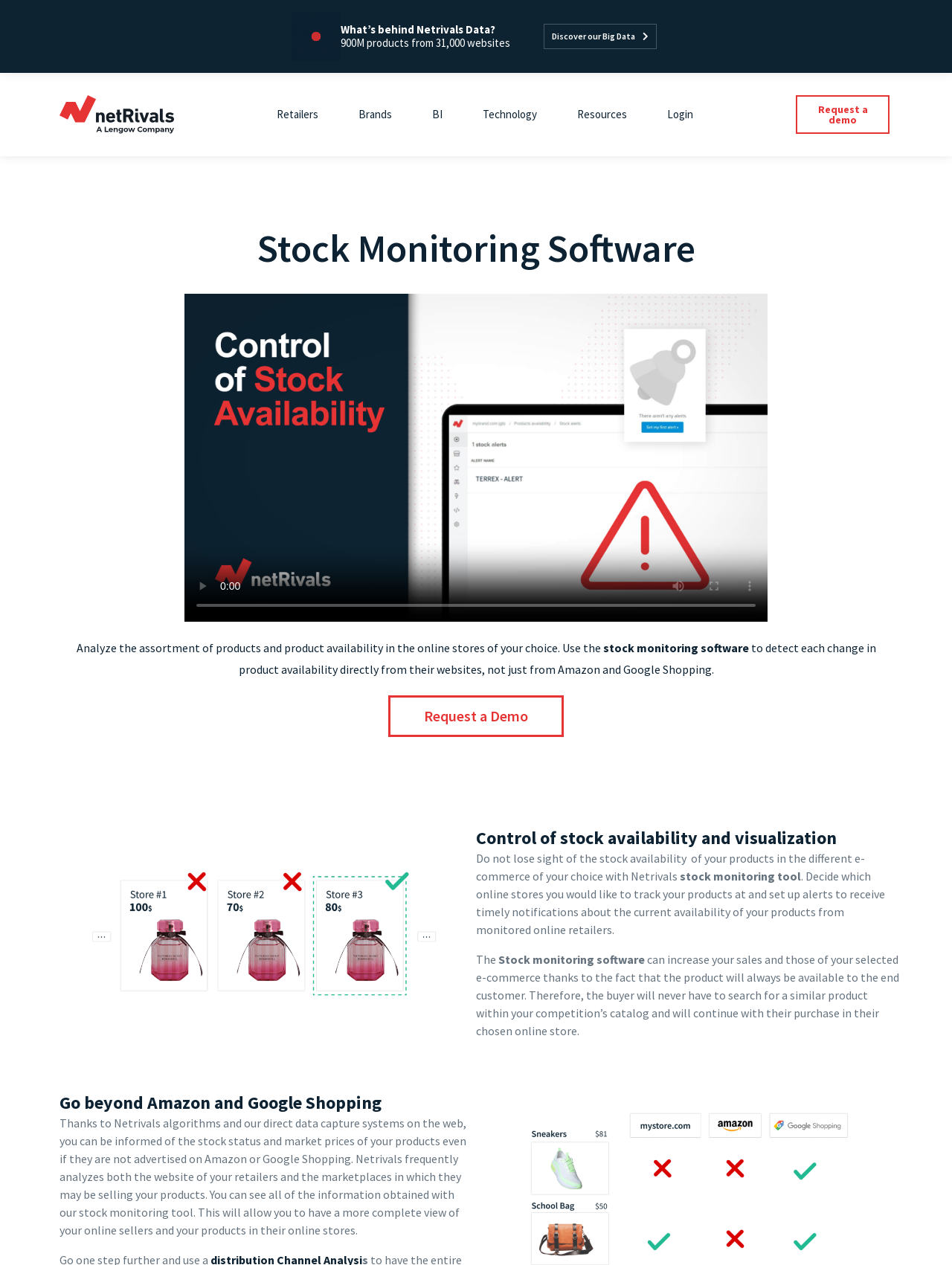Identify the bounding box coordinates of the element that should be clicked to fulfill this task: "Click on 'Login'". The coordinates should be provided as four float numbers between 0 and 1, i.e., [left, top, right, bottom].

[0.68, 0.077, 0.749, 0.104]